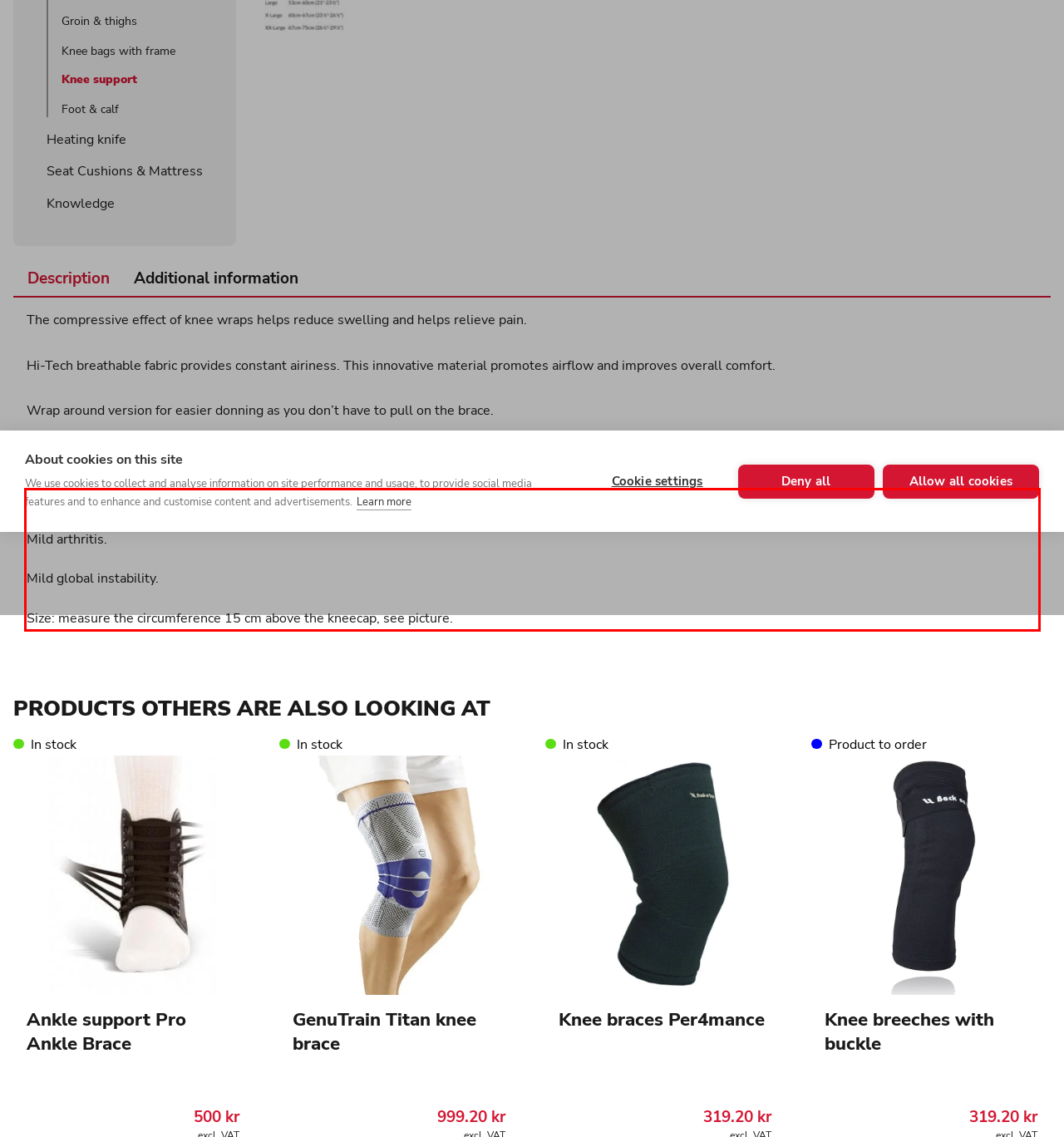The screenshot provided shows a webpage with a red bounding box. Apply OCR to the text within this red bounding box and provide the extracted content.

Support for mild MCL and/or LCL sprains. Mild arthritis. Mild global instability. Size: measure the circumference 15 cm above the kneecap, see picture.